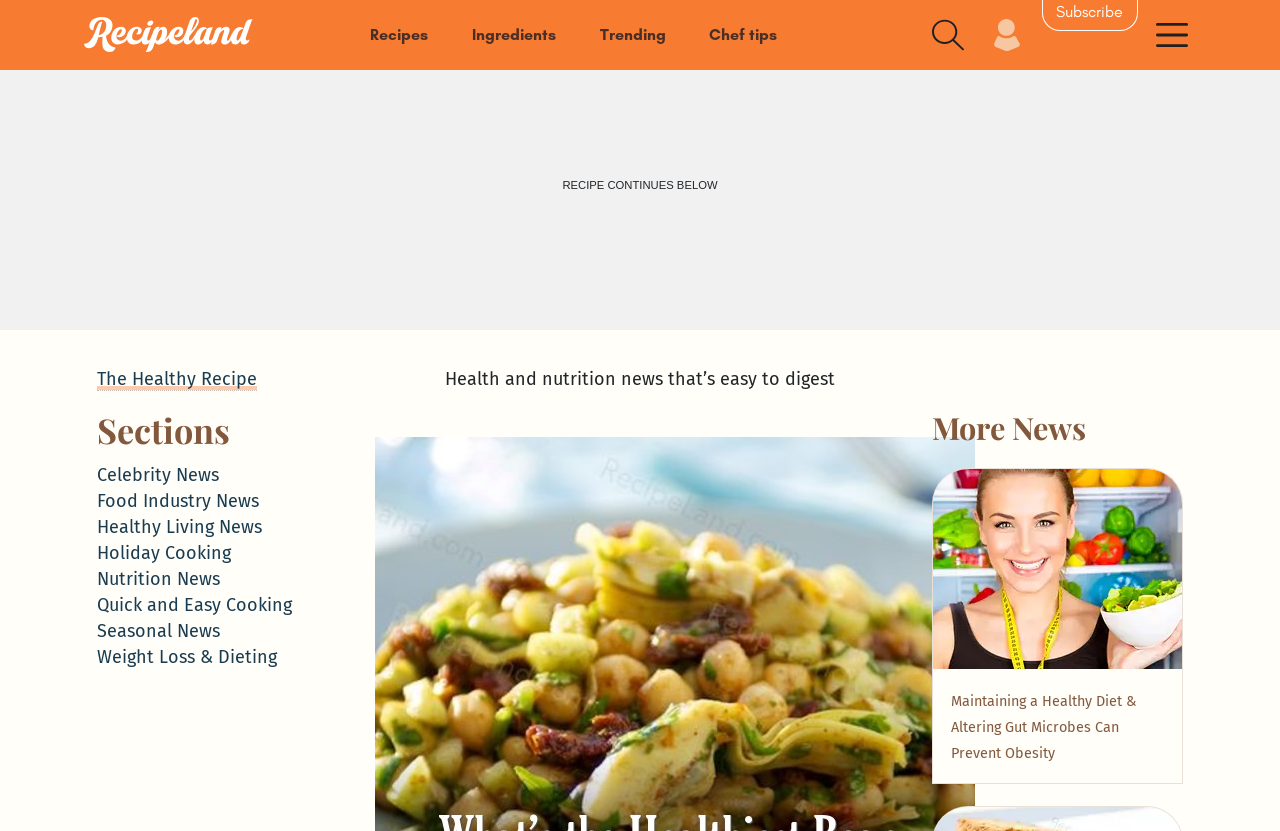Identify the bounding box coordinates of the region I need to click to complete this instruction: "View 'Maintaining a Healthy Diet & Altering Gut Microbes Can Prevent Obesity' article".

[0.743, 0.834, 0.887, 0.917]